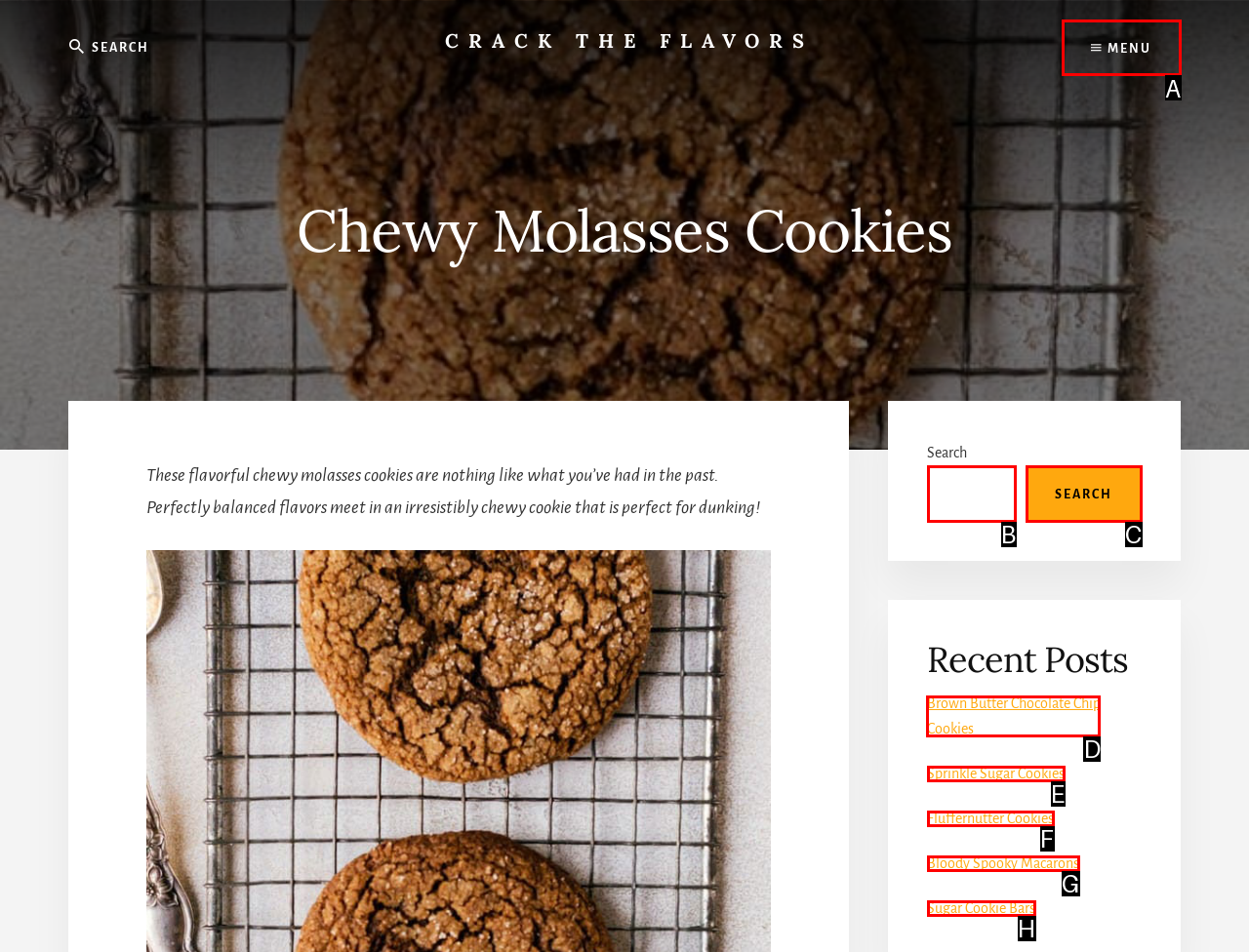Identify the HTML element you need to click to achieve the task: Go to Brown Butter Chocolate Chip Cookies. Respond with the corresponding letter of the option.

D